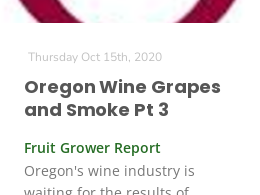Please respond to the question with a concise word or phrase:
When was the article published?

Thursday, October 15th, 2020